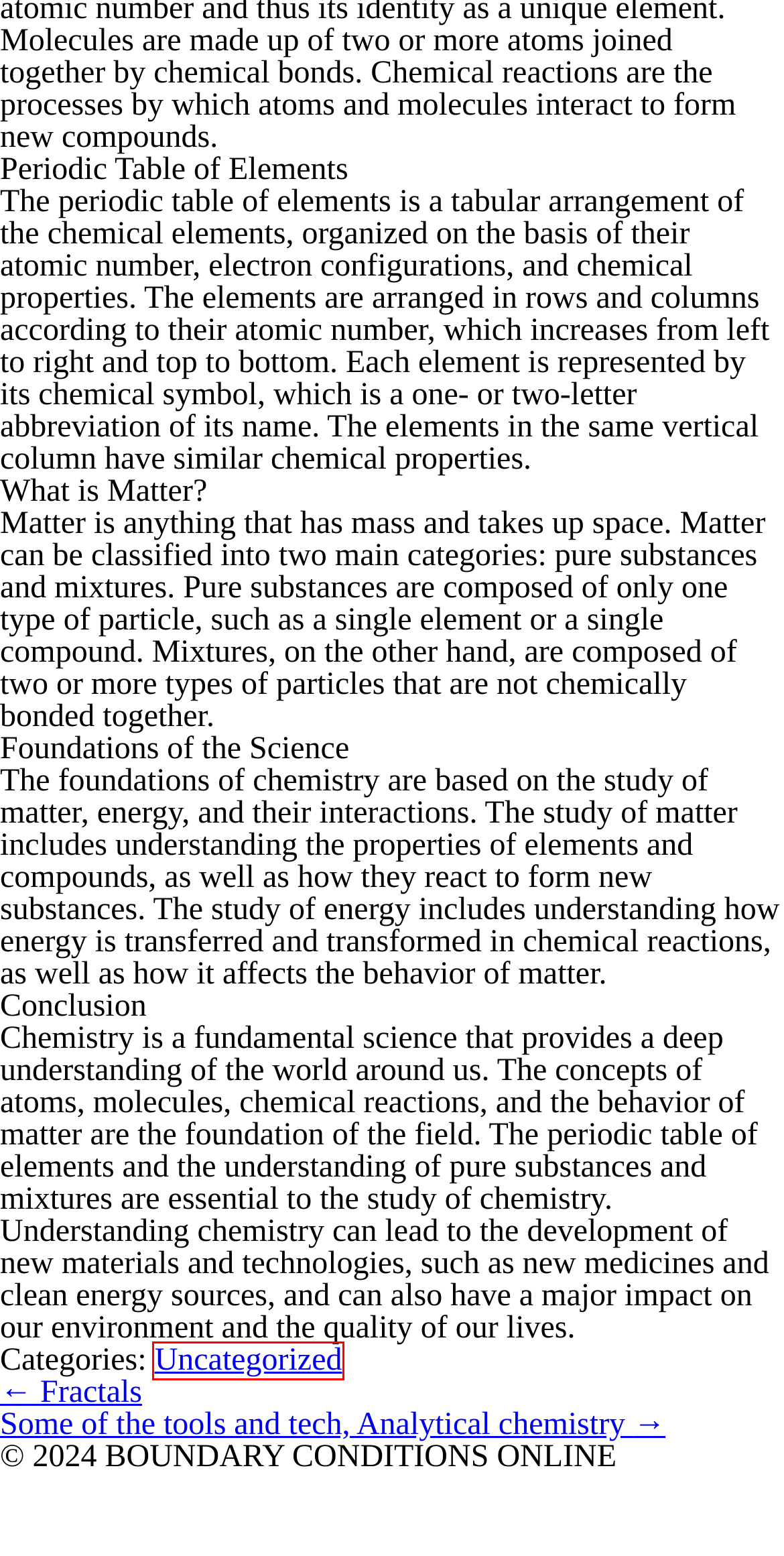Inspect the provided webpage screenshot, concentrating on the element within the red bounding box. Select the description that best represents the new webpage after you click the highlighted element. Here are the candidates:
A. Fractals | BOUNDARY CONDITIONS ONLINE
B. About | BOUNDARY CONDITIONS ONLINE
C. BOUNDARY CONDITIONS ONLINE
D. Some of the tools and tech, Analytical chemistry | BOUNDARY CONDITIONS ONLINE
E. Contact | BOUNDARY CONDITIONS ONLINE
F. Thoughts from over time | BOUNDARY CONDITIONS ONLINE
G. Jason Smith | BOUNDARY CONDITIONS ONLINE
H. Uncategorized | BOUNDARY CONDITIONS ONLINE

H